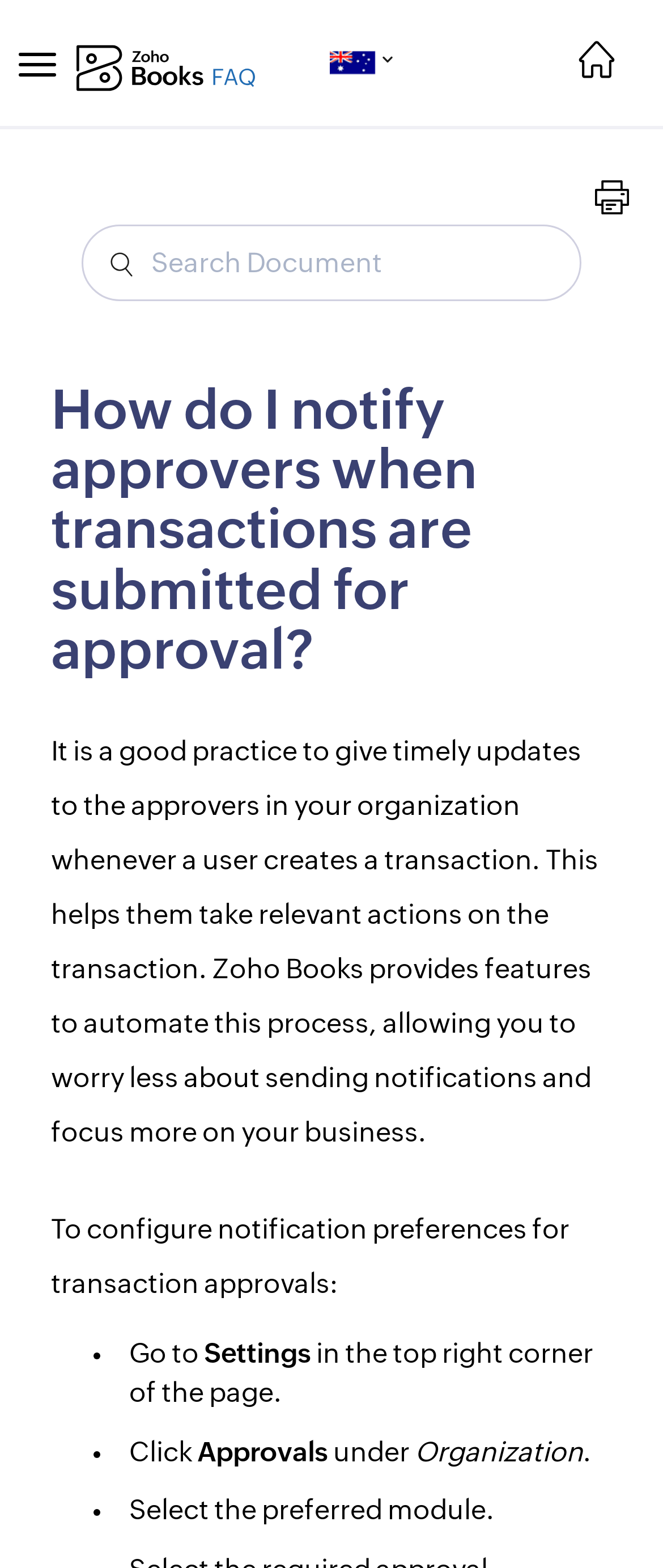Where is the 'Settings' option located?
Give a detailed response to the question by analyzing the screenshot.

The webpage instructs to 'Go to Settings in the top right corner of the page' to configure notification preferences for transaction approvals.